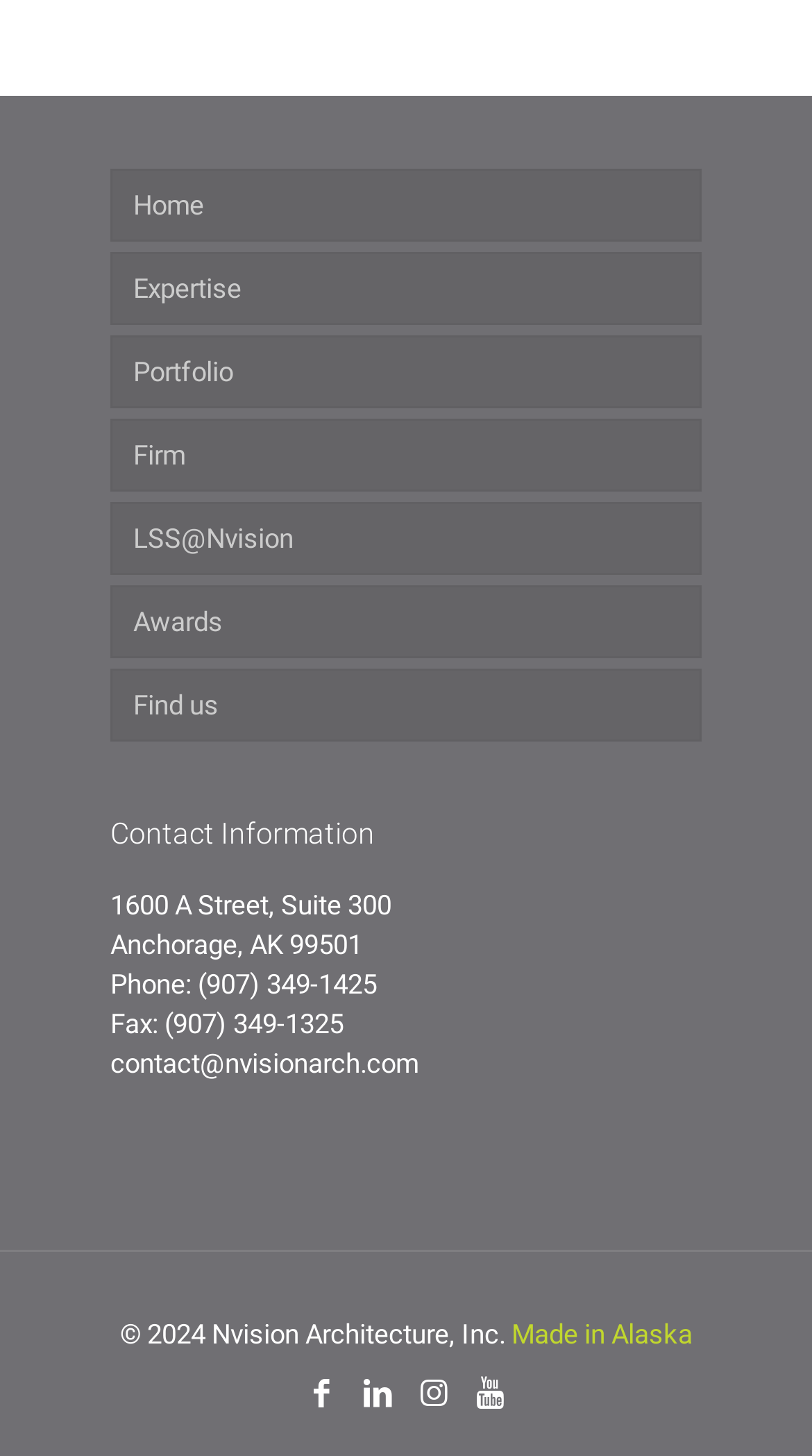Please give a succinct answer using a single word or phrase:
What is the email address of the company?

contact@nvisionarch.com